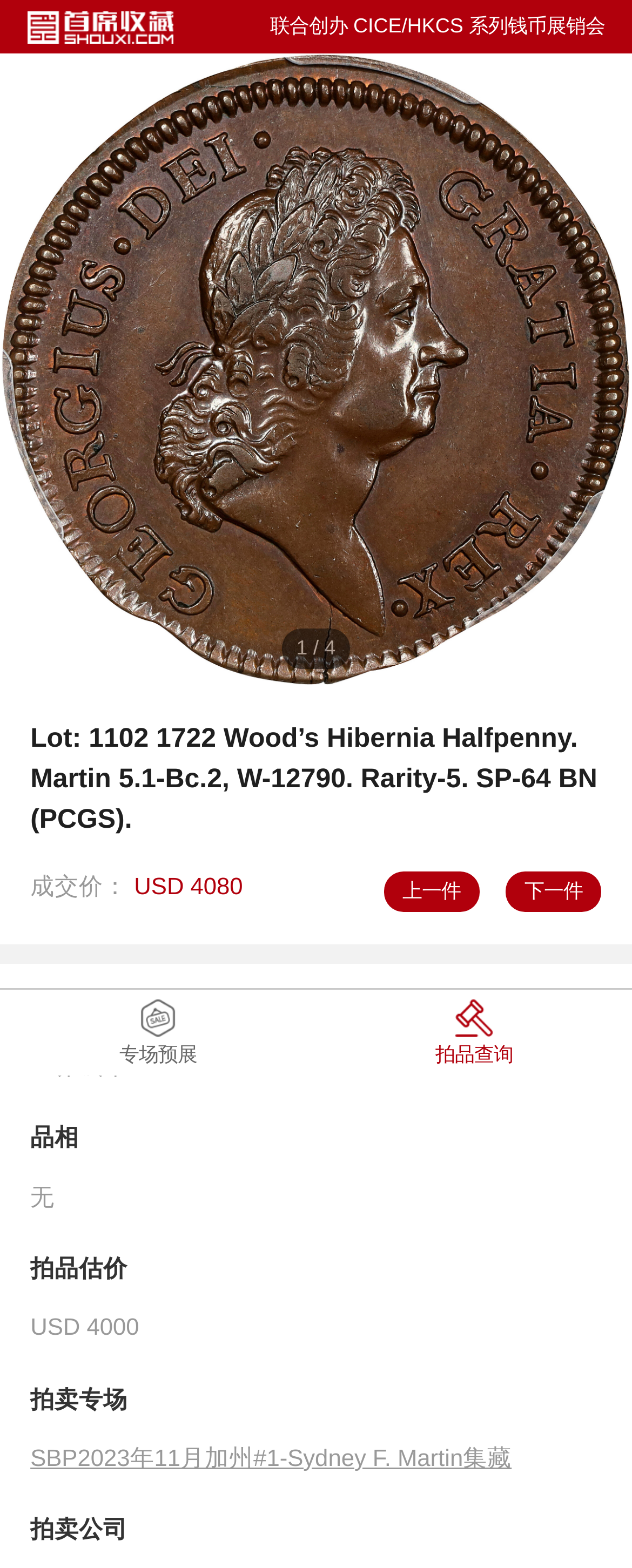What is the lot number of the auction item?
Answer the question with a thorough and detailed explanation.

I found the lot number by looking at the heading element that says 'Lot: 1102 1722 Wood’s Hibernia Halfpenny. Martin 5.1-Bc.2, W-12790. Rarity-5. SP-64 BN (PCGS).' which indicates that the lot number is 1102.